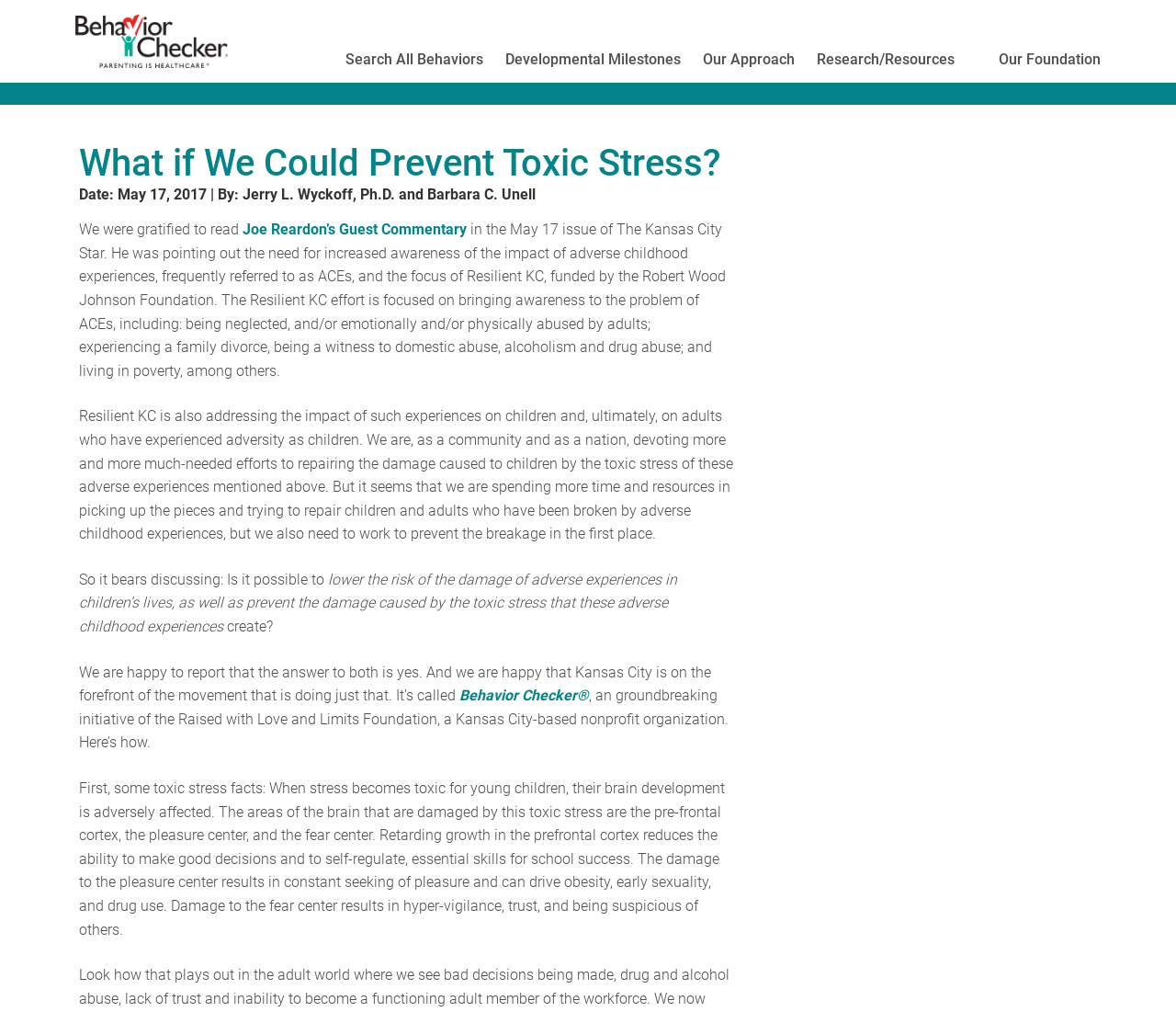What is the date of the article?
Based on the visual, give a brief answer using one word or a short phrase.

May 17, 2017